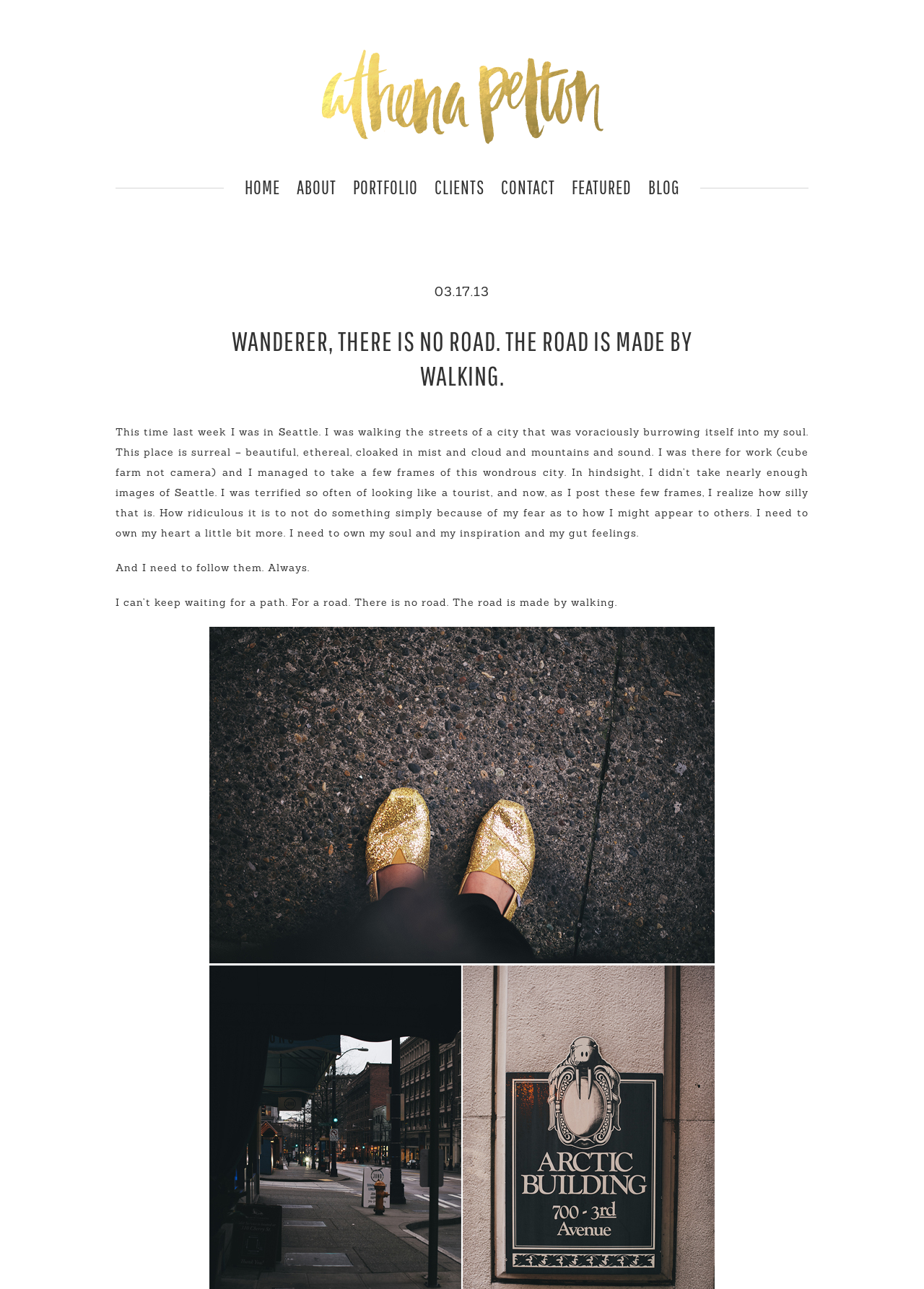Locate the bounding box coordinates of the area to click to fulfill this instruction: "view PastRx 3". The bounding box should be presented as four float numbers between 0 and 1, in the order [left, top, right, bottom].

None